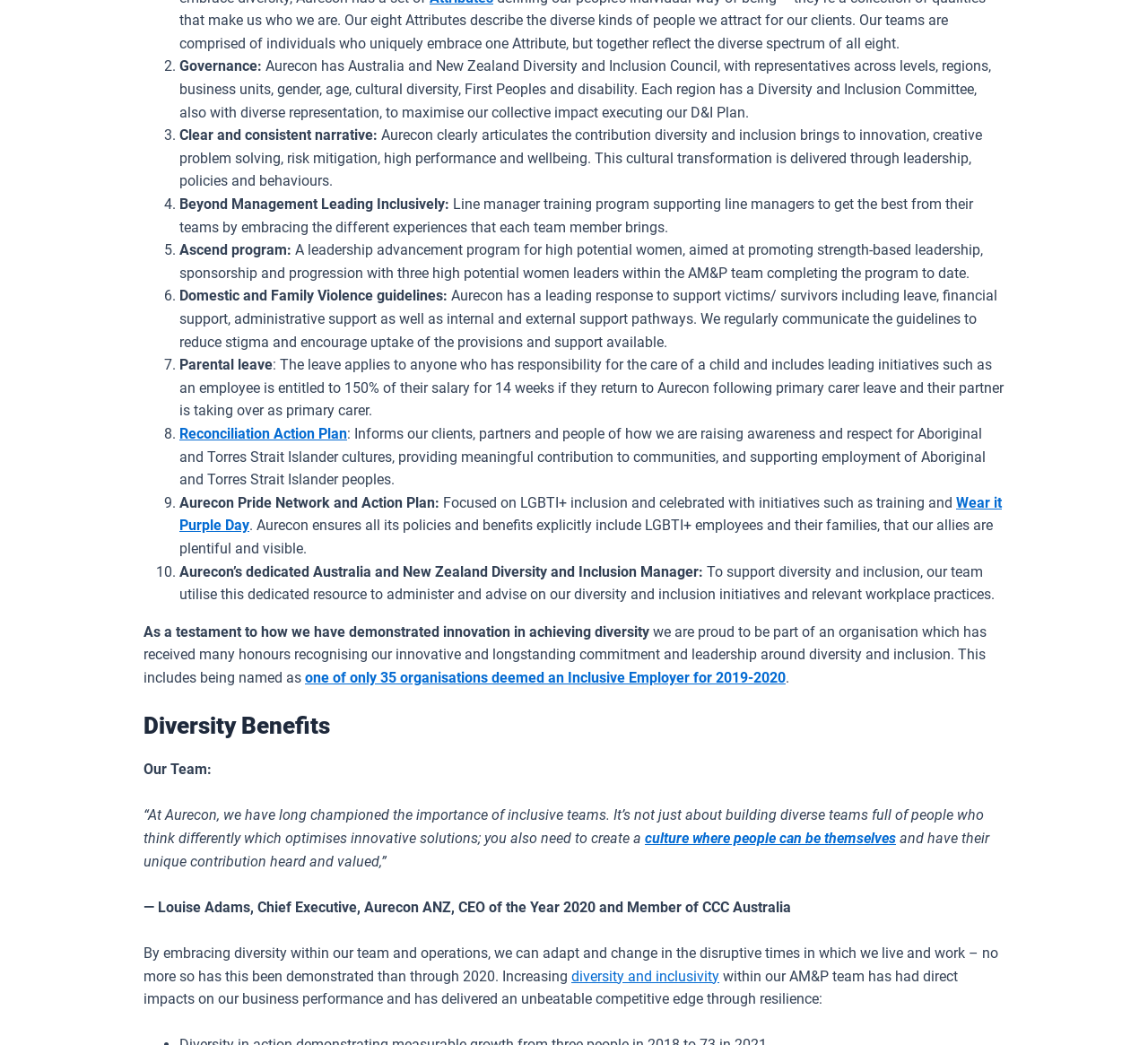How many diversity and inclusion initiatives are listed?
Please respond to the question with as much detail as possible.

The webpage lists 10 diversity and inclusion initiatives, including the Australia and New Zealand Diversity and Inclusion Council, Clear and consistent narrative, Beyond Management Leading Inclusively, Ascend program, and others.